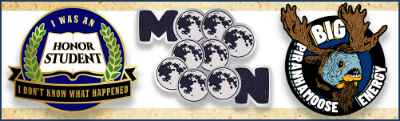How many moons are featured in the center logo?
Based on the image, please offer an in-depth response to the question.

The center logo showcases a series of moons in various phases, playfully arranged with the text 'MOON MOON' emphasized, suggesting a theme related to astronomy or whimsical lunar references.